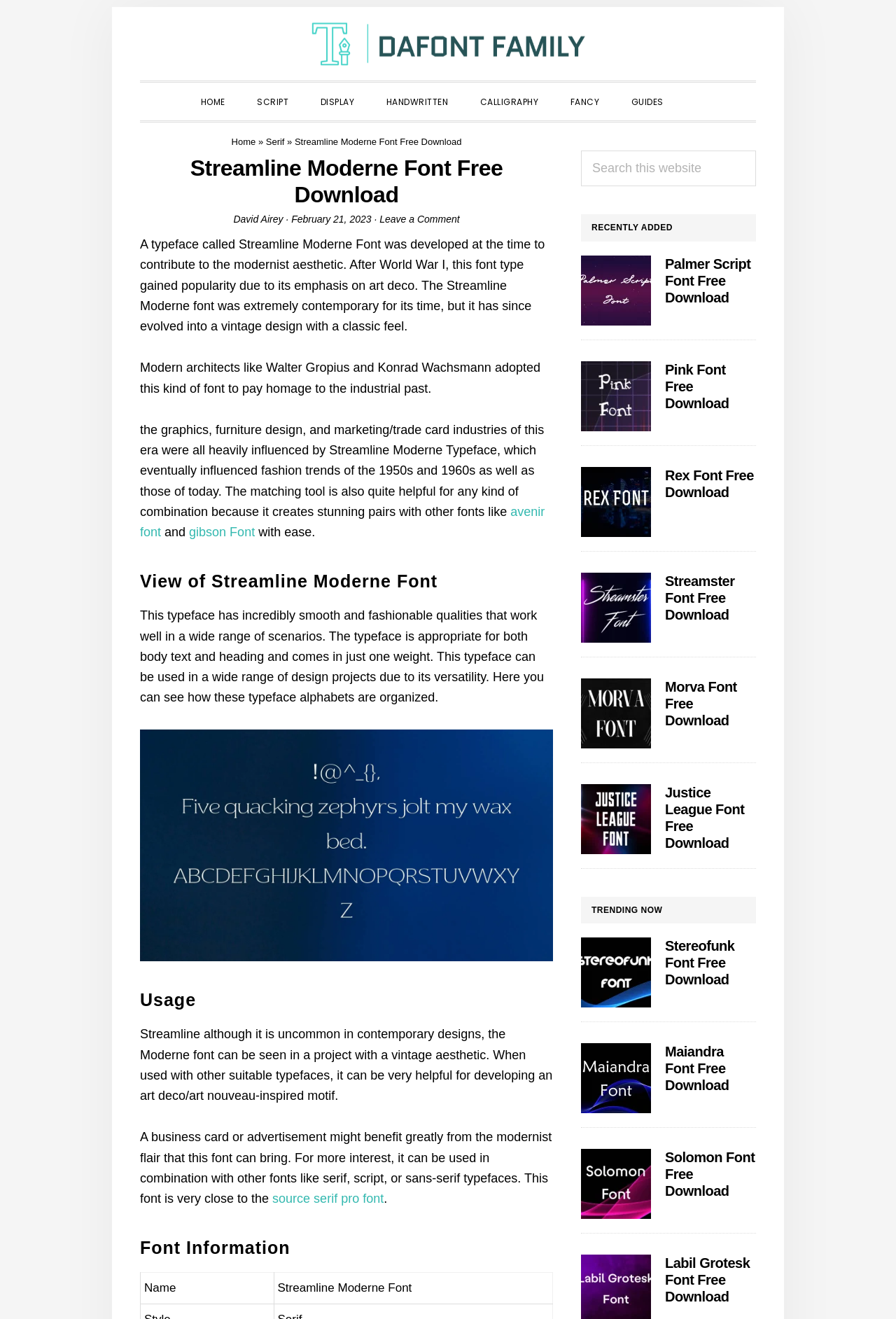Using the description: "Labil Grotesk Font Free Download", identify the bounding box of the corresponding UI element in the screenshot.

[0.742, 0.952, 0.837, 0.989]